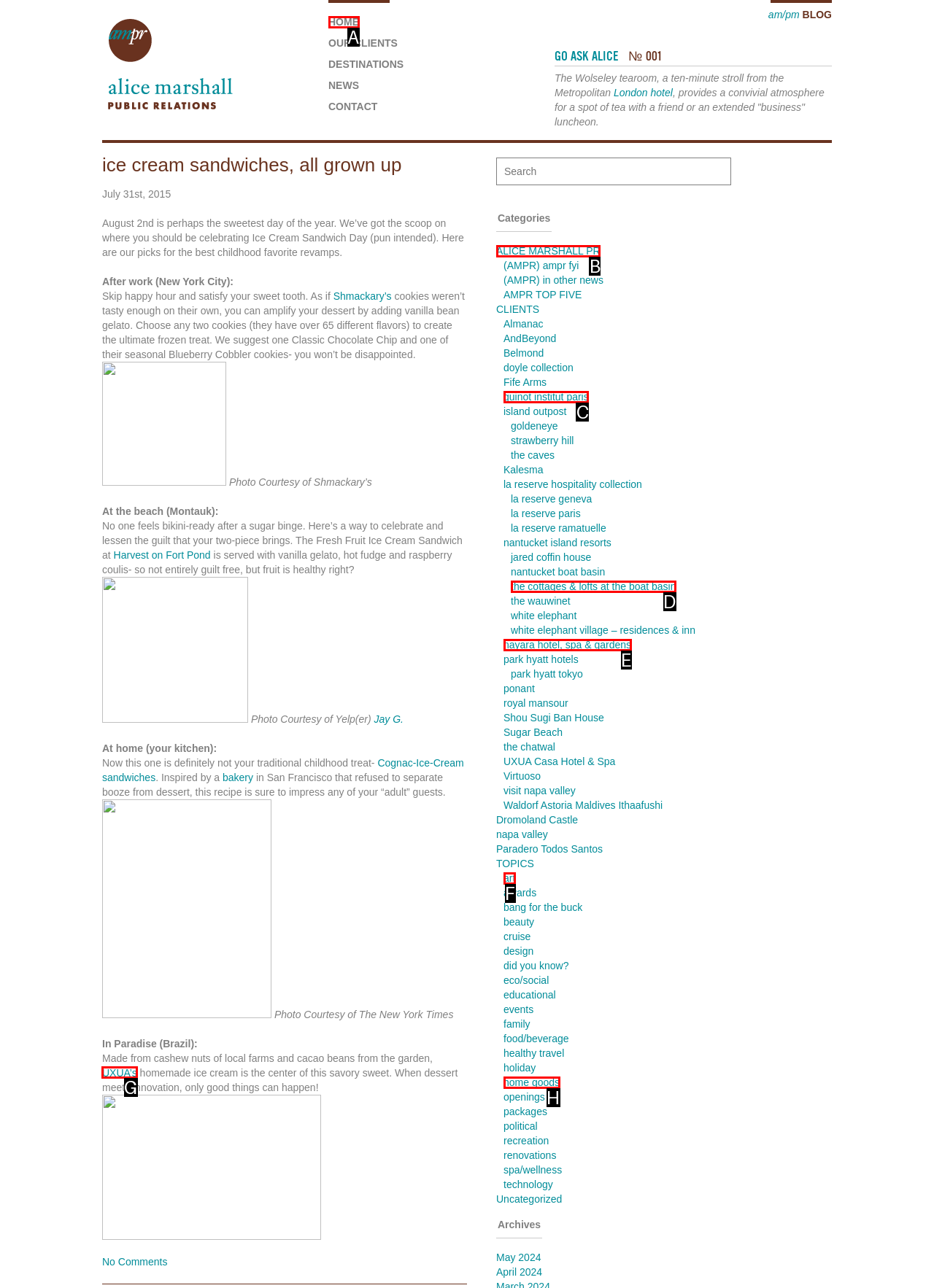To achieve the task: Check out UXUA’s homemade ice cream, indicate the letter of the correct choice from the provided options.

G